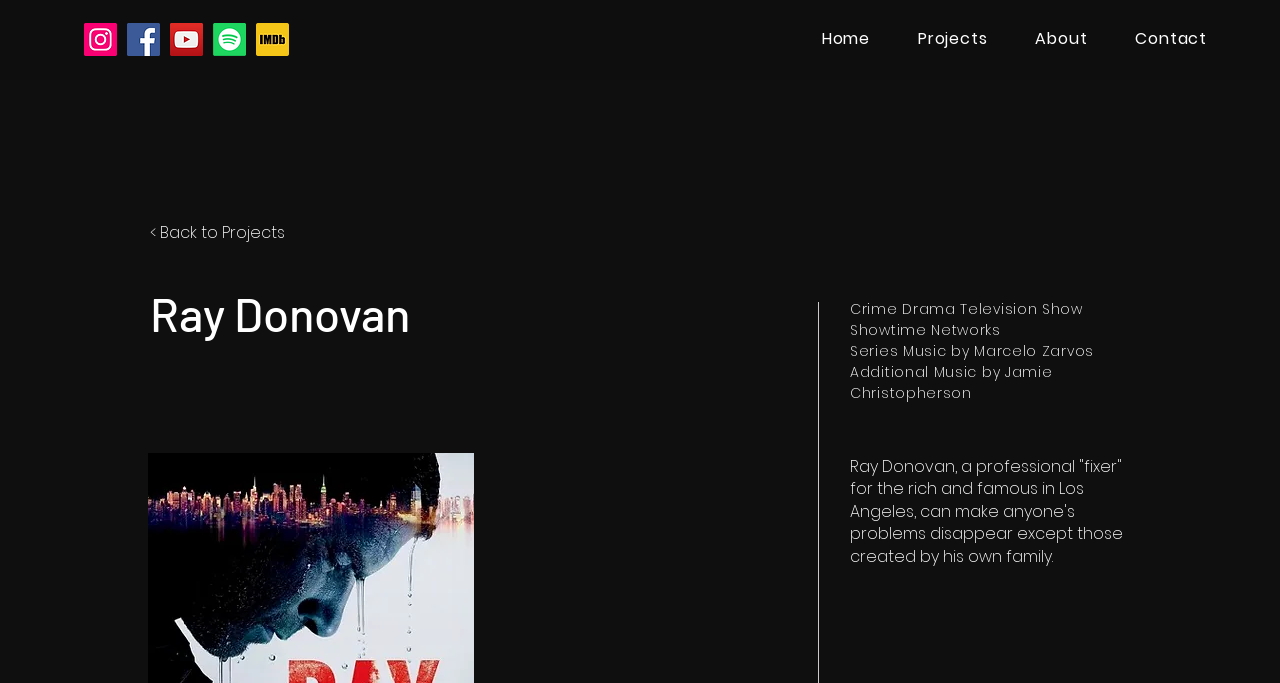Please locate the bounding box coordinates of the element that should be clicked to complete the given instruction: "Check out Projects".

[0.704, 0.026, 0.785, 0.086]